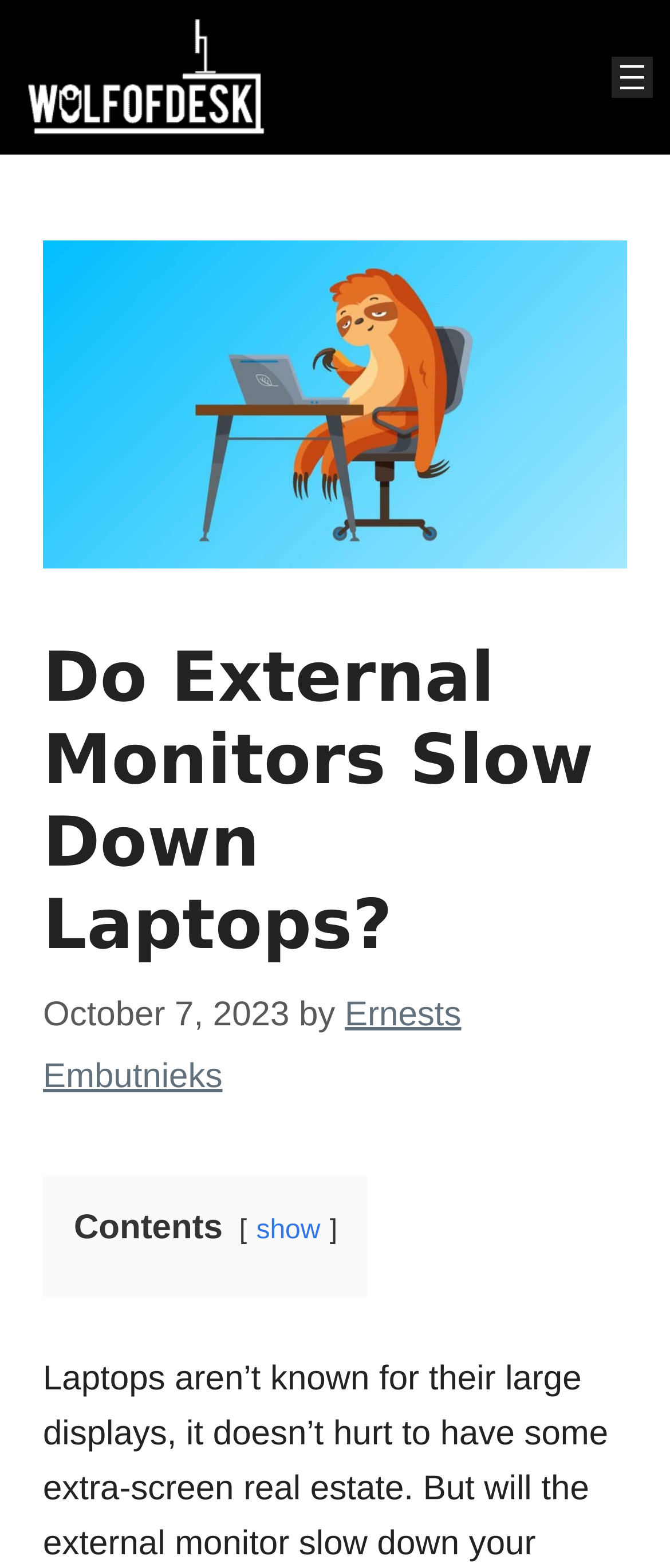What is the date of the article?
Using the image, respond with a single word or phrase.

October 7, 2023